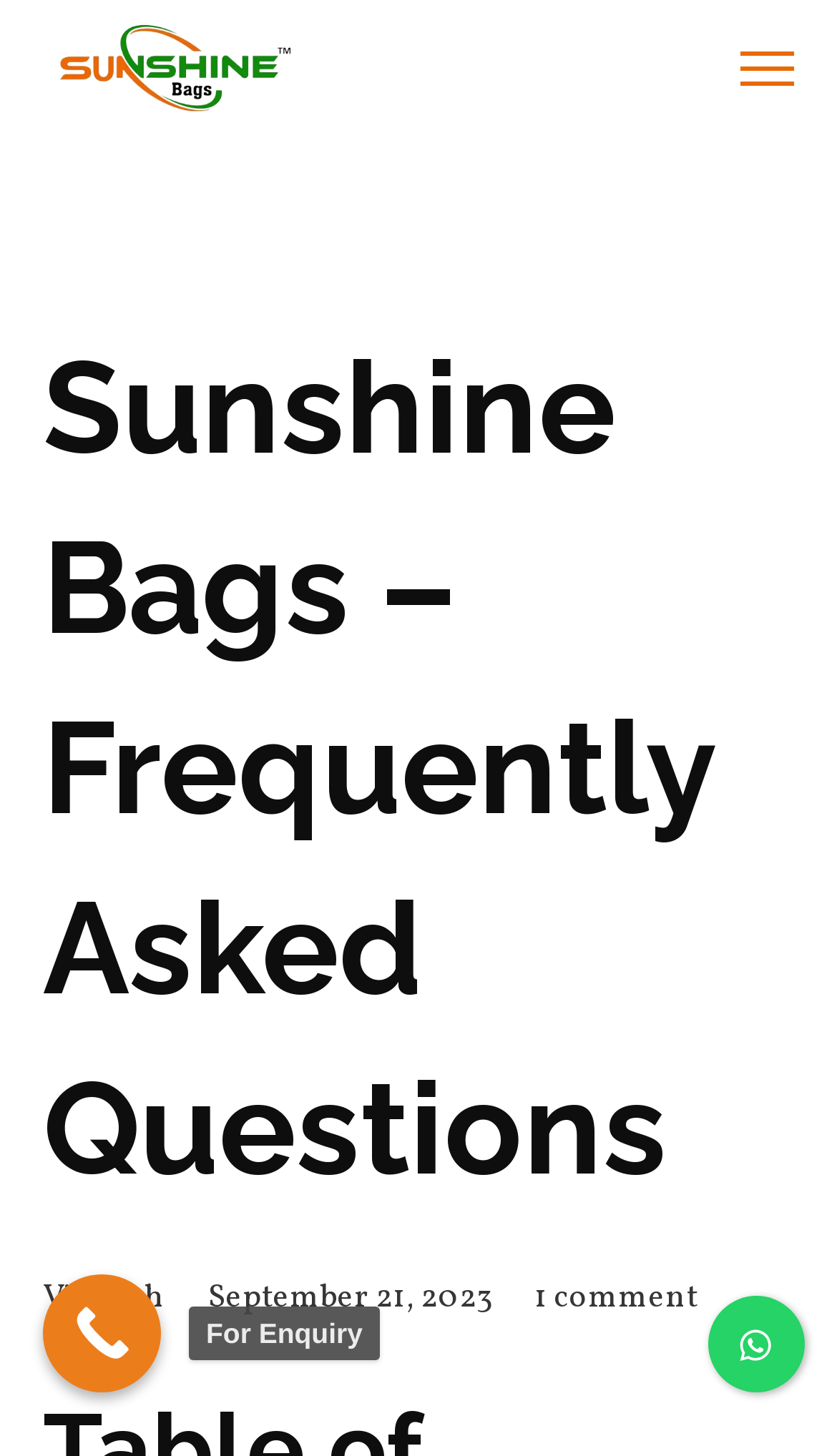Using the given element description, provide the bounding box coordinates (top-left x, top-left y, bottom-right x, bottom-right y) for the corresponding UI element in the screenshot: For Enquiry

[0.051, 0.875, 0.192, 0.956]